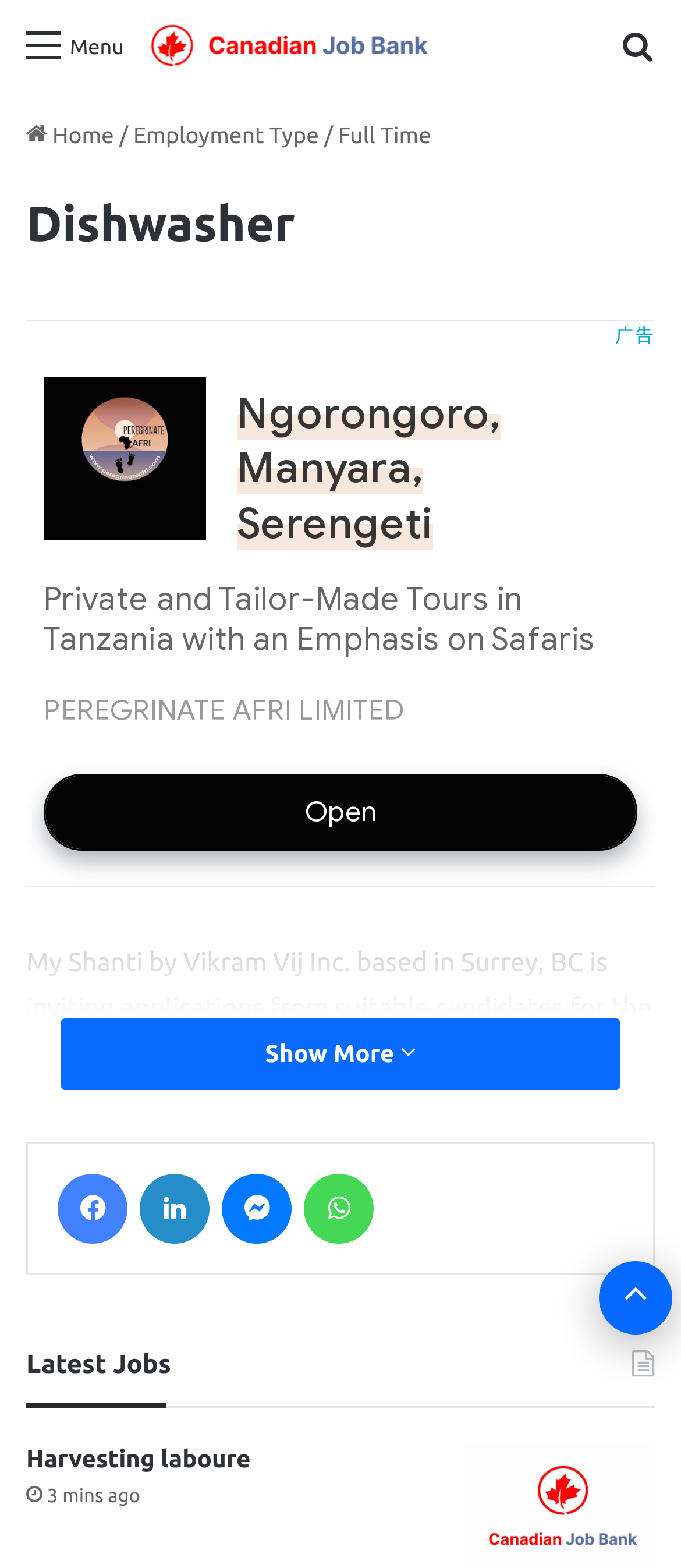Please locate the bounding box coordinates of the element's region that needs to be clicked to follow the instruction: "Search for jobs". The bounding box coordinates should be provided as four float numbers between 0 and 1, i.e., [left, top, right, bottom].

[0.91, 0.013, 0.962, 0.063]